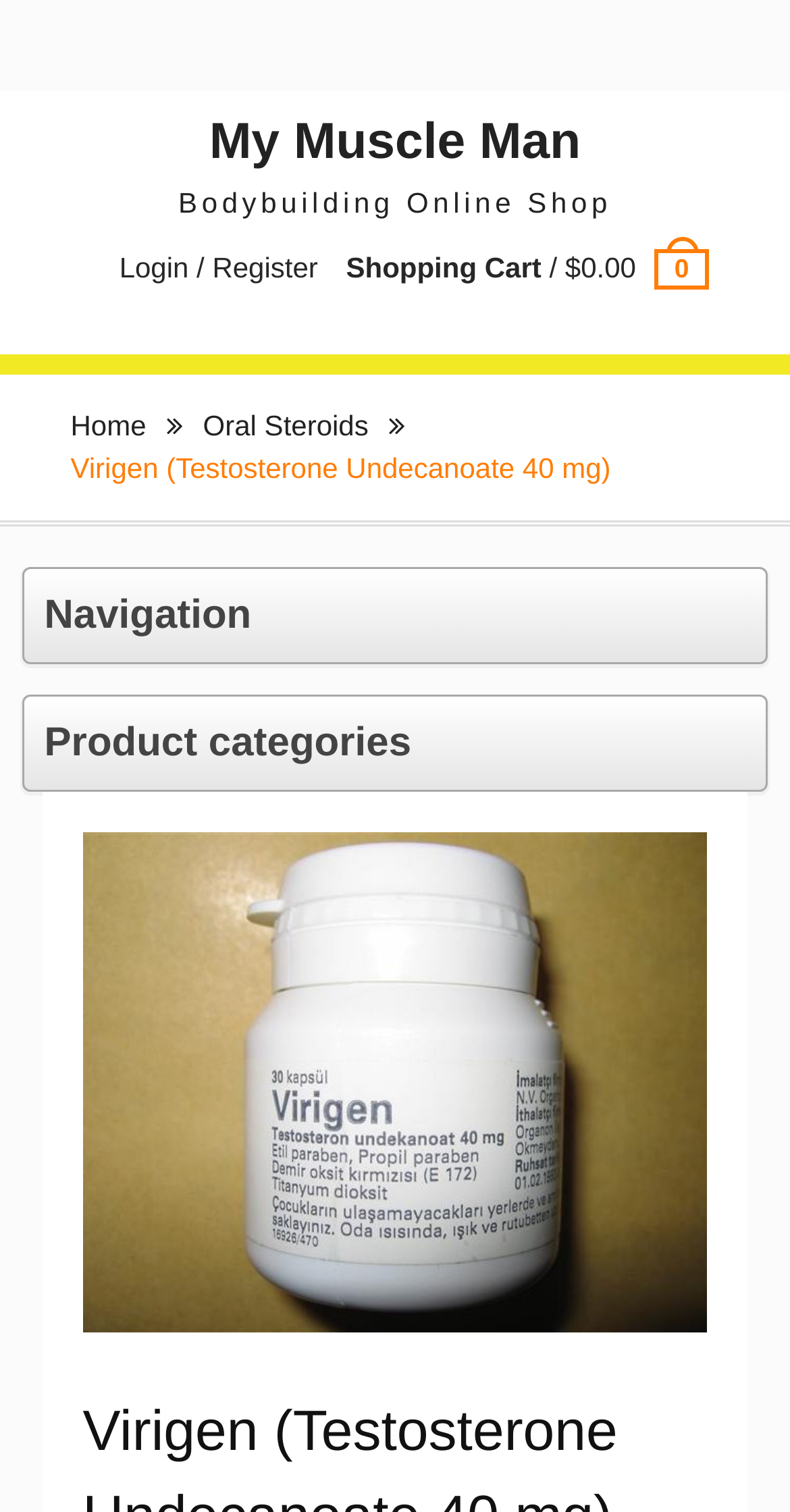Provide a thorough and detailed response to the question by examining the image: 
What is the type of steroids on the webpage?

I found the answer by looking at the link element with the text 'Oral Steroids' which is located at the top of the webpage, indicating that the type of steroids being featured is Oral Steroids.